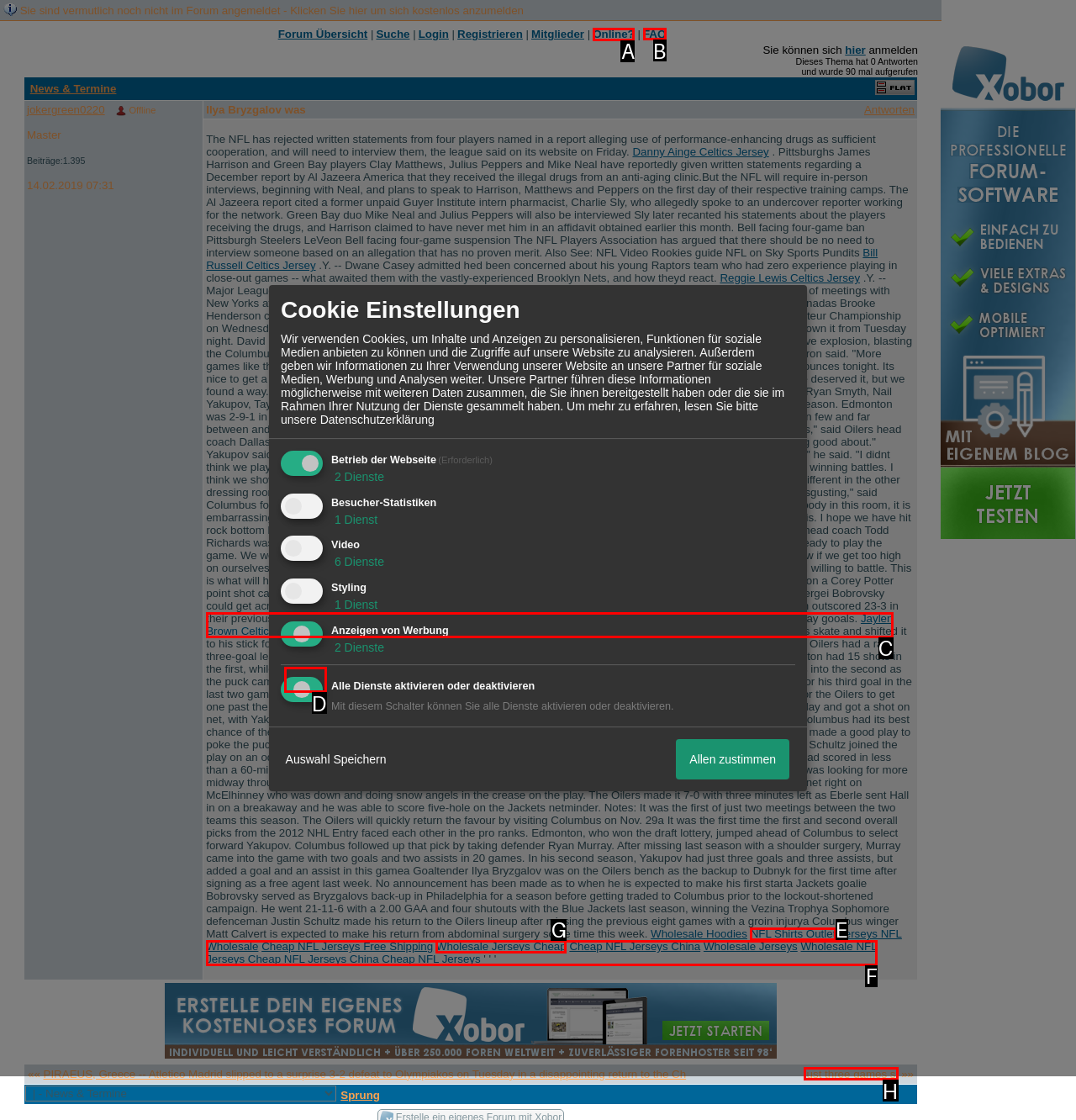Select the appropriate bounding box to fulfill the task: Click on the 'FAQ' link Respond with the corresponding letter from the choices provided.

B